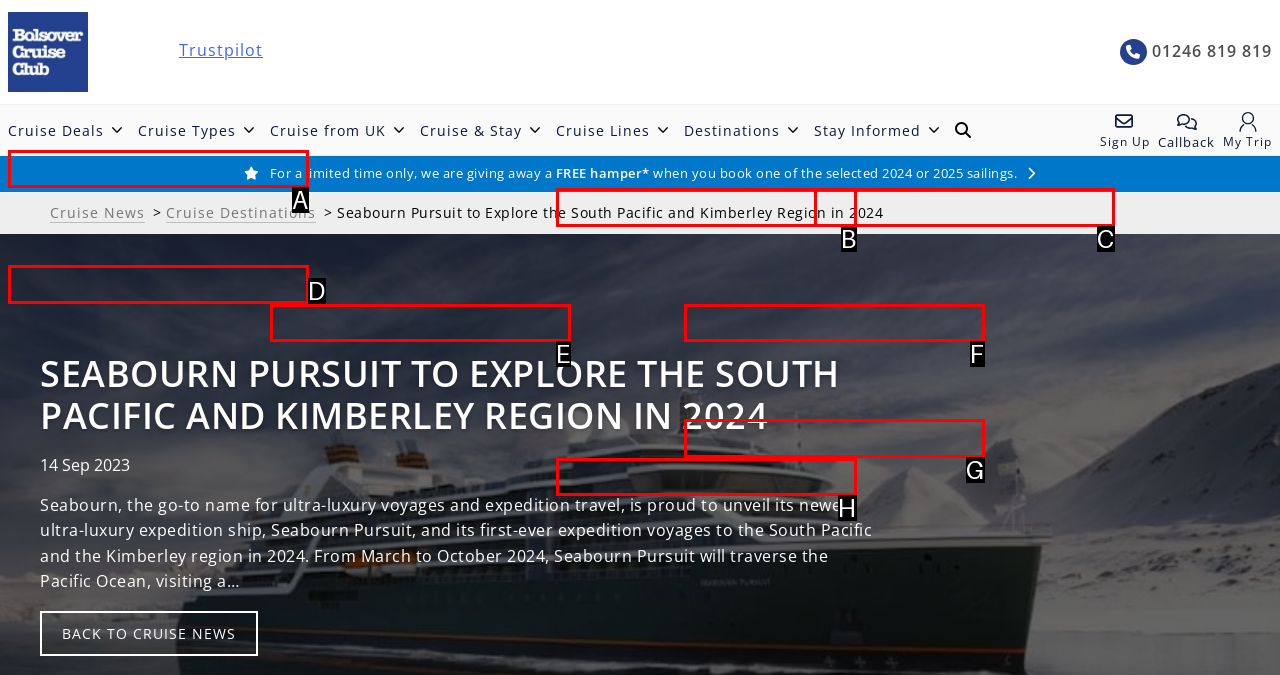Identify the option that best fits this description: Last Minute Cruises
Answer with the appropriate letter directly.

D